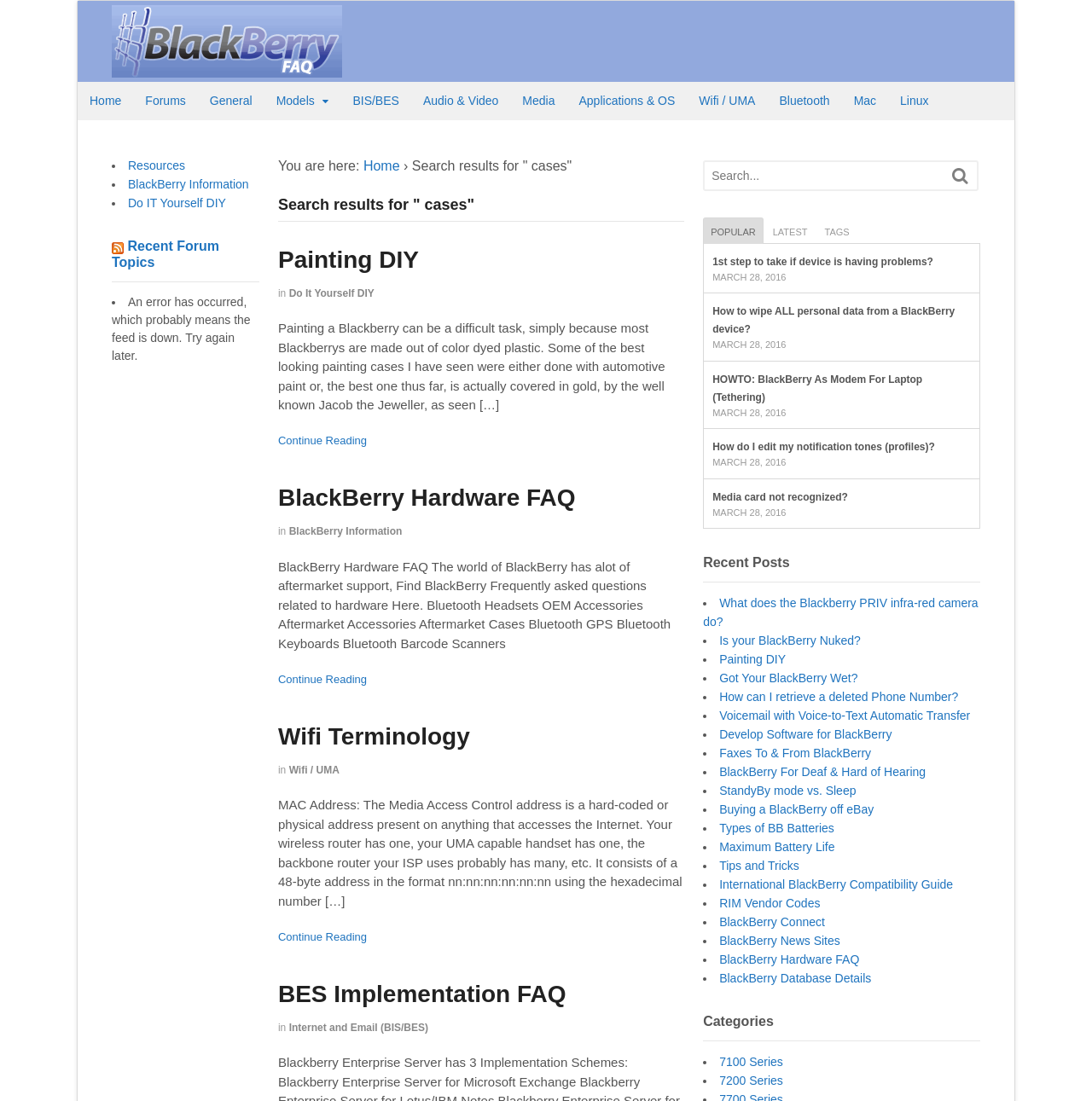Please specify the bounding box coordinates of the region to click in order to perform the following instruction: "View BlackBerry Hardware FAQ".

[0.255, 0.44, 0.527, 0.464]